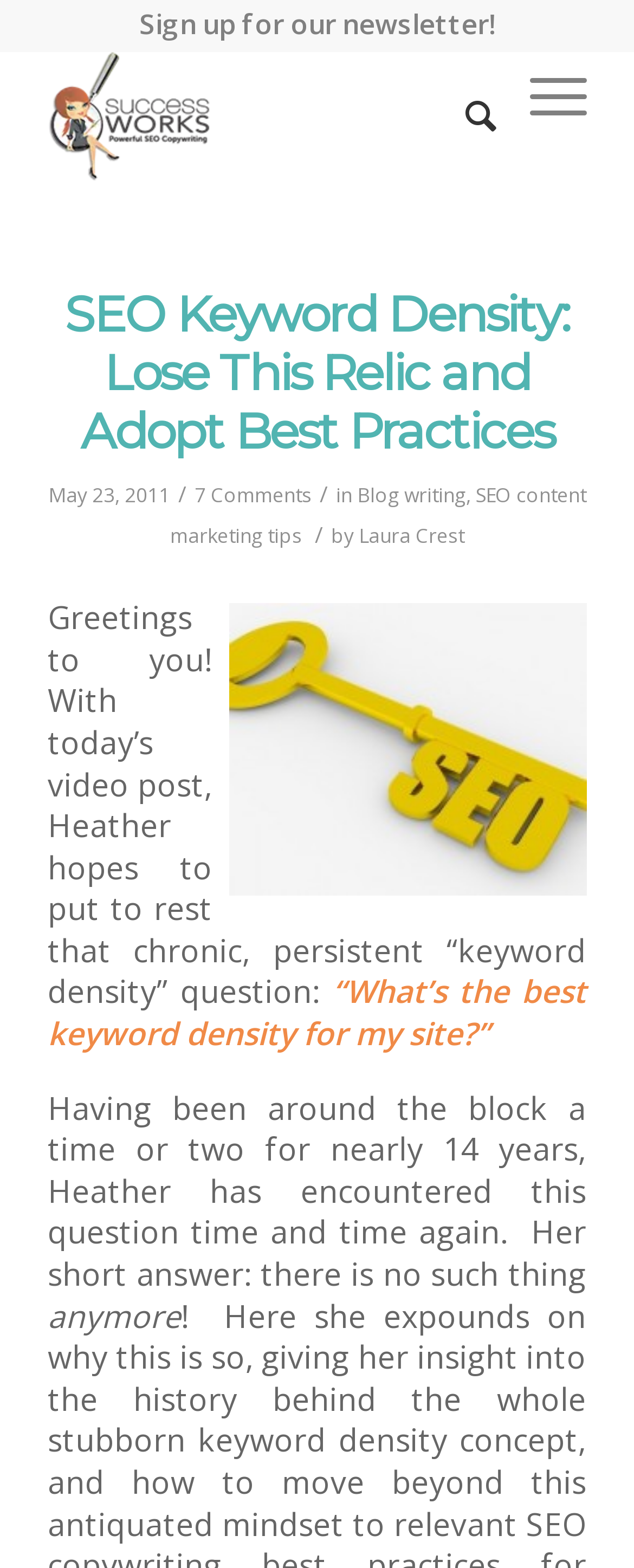Find the bounding box coordinates for the UI element that matches this description: "SEO content marketing tips".

[0.268, 0.307, 0.924, 0.351]